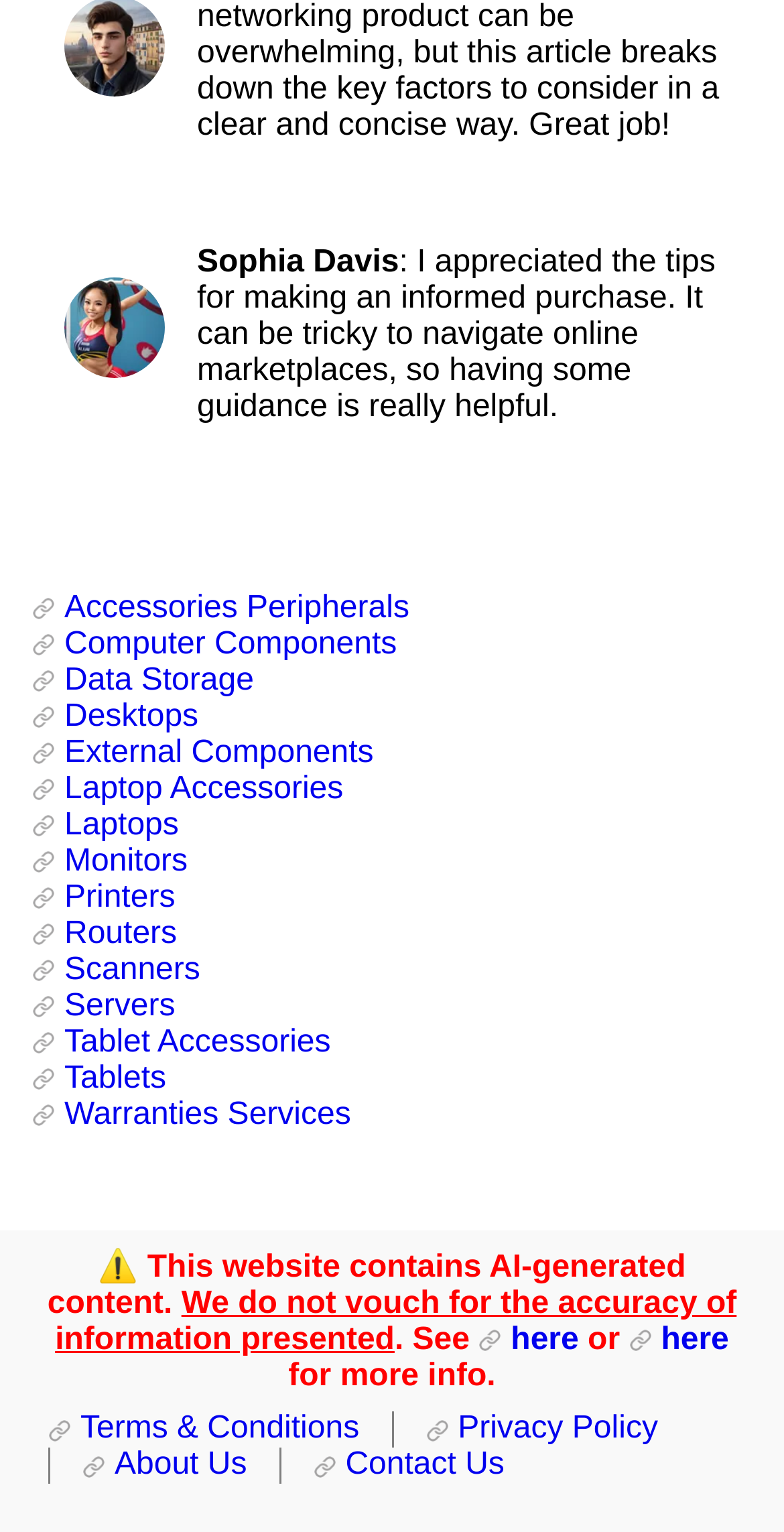Identify the coordinates of the bounding box for the element that must be clicked to accomplish the instruction: "Read Sophia Davis's review".

[0.251, 0.161, 0.913, 0.278]